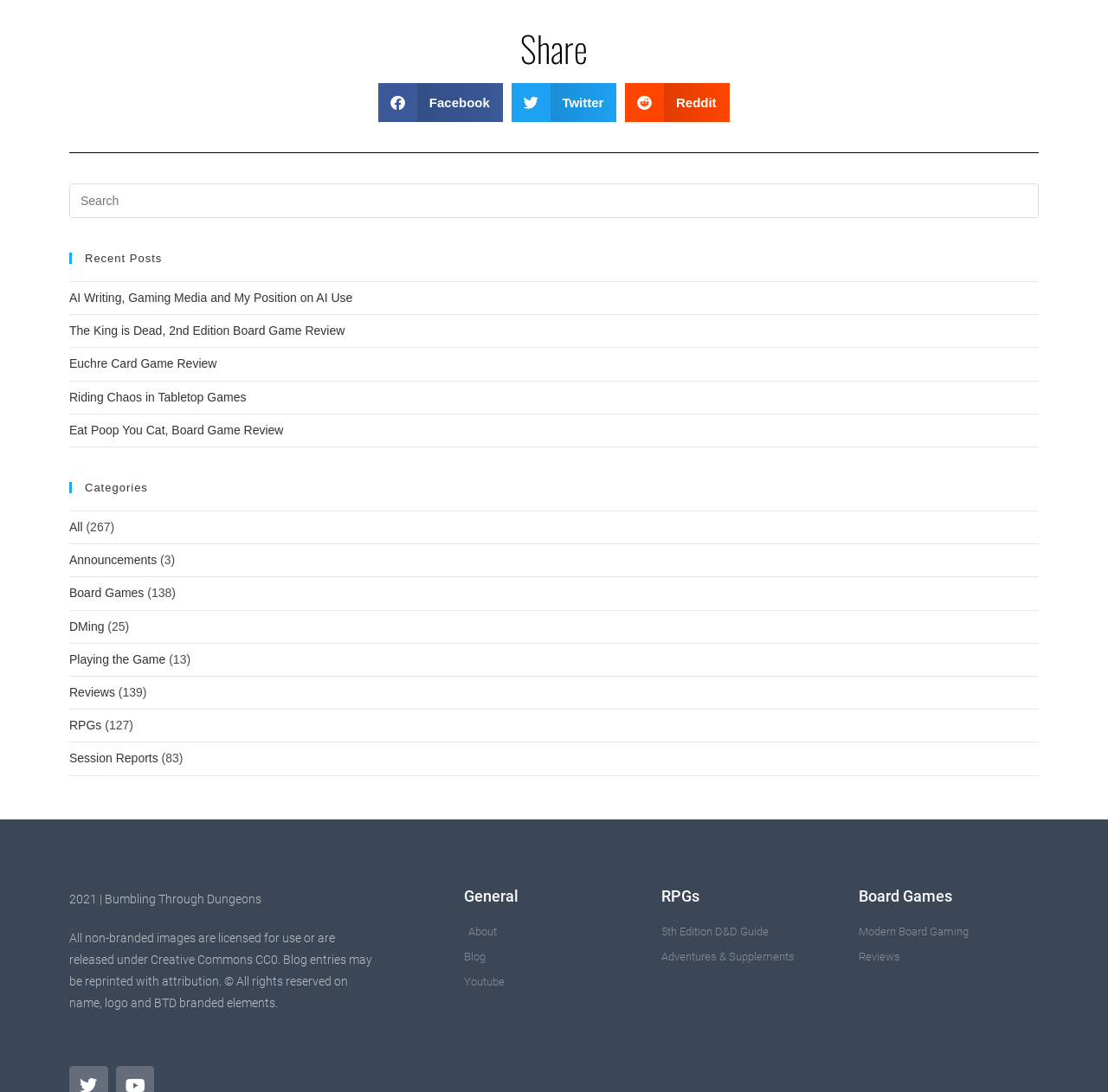What social media platform can users share content on?
Please give a detailed and elaborate explanation in response to the question.

I found three buttons with the text 'Share on Facebook', 'Share on Twitter', and 'Share on Reddit', which suggests that users can share content on these three social media platforms.